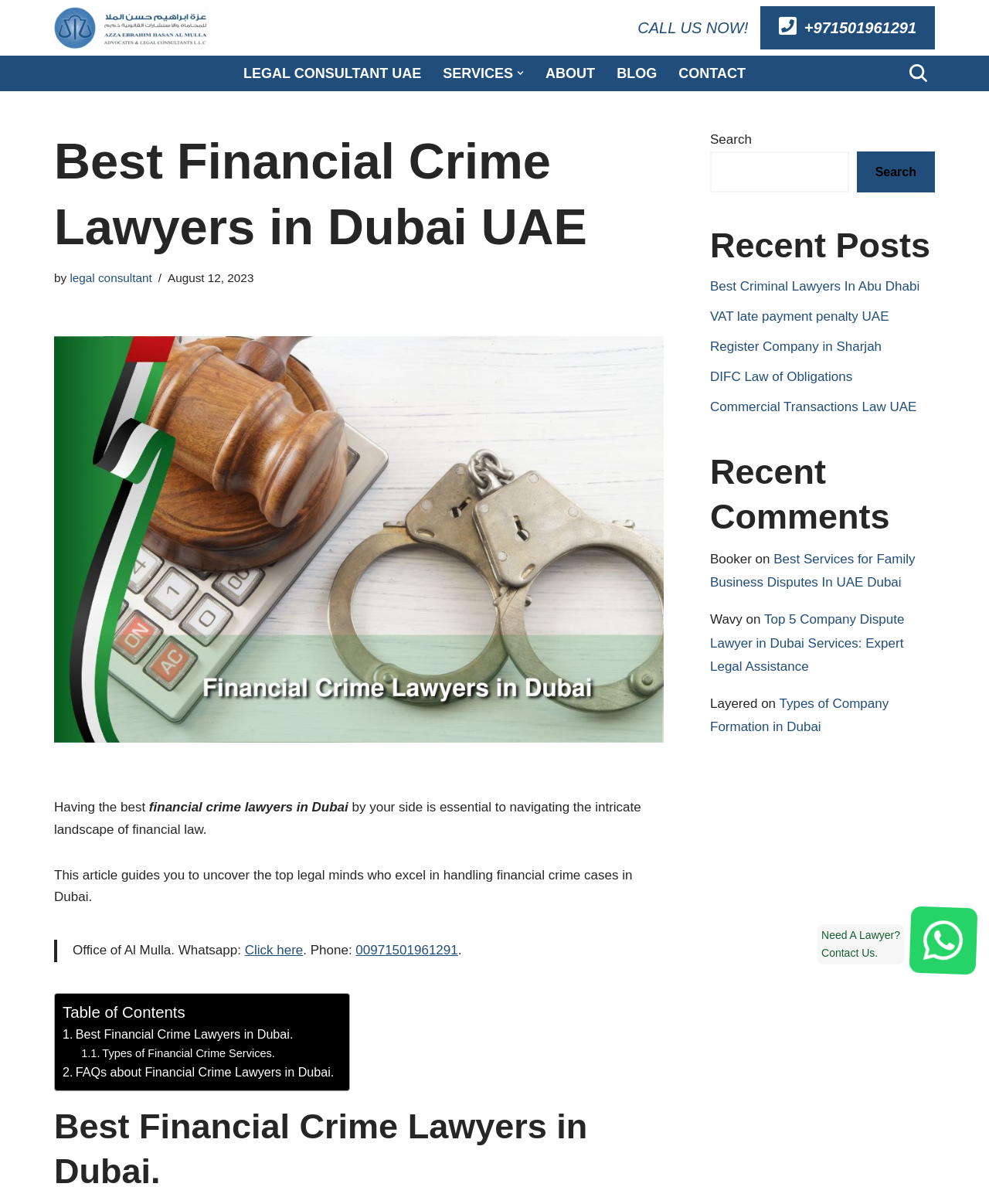Carefully examine the image and provide an in-depth answer to the question: What is the phone number to call for legal consultation?

I found the phone number by looking at the top-right corner of the webpage, where it says 'CALL US NOW! +971501961291'. This is likely the phone number to call for legal consultation.